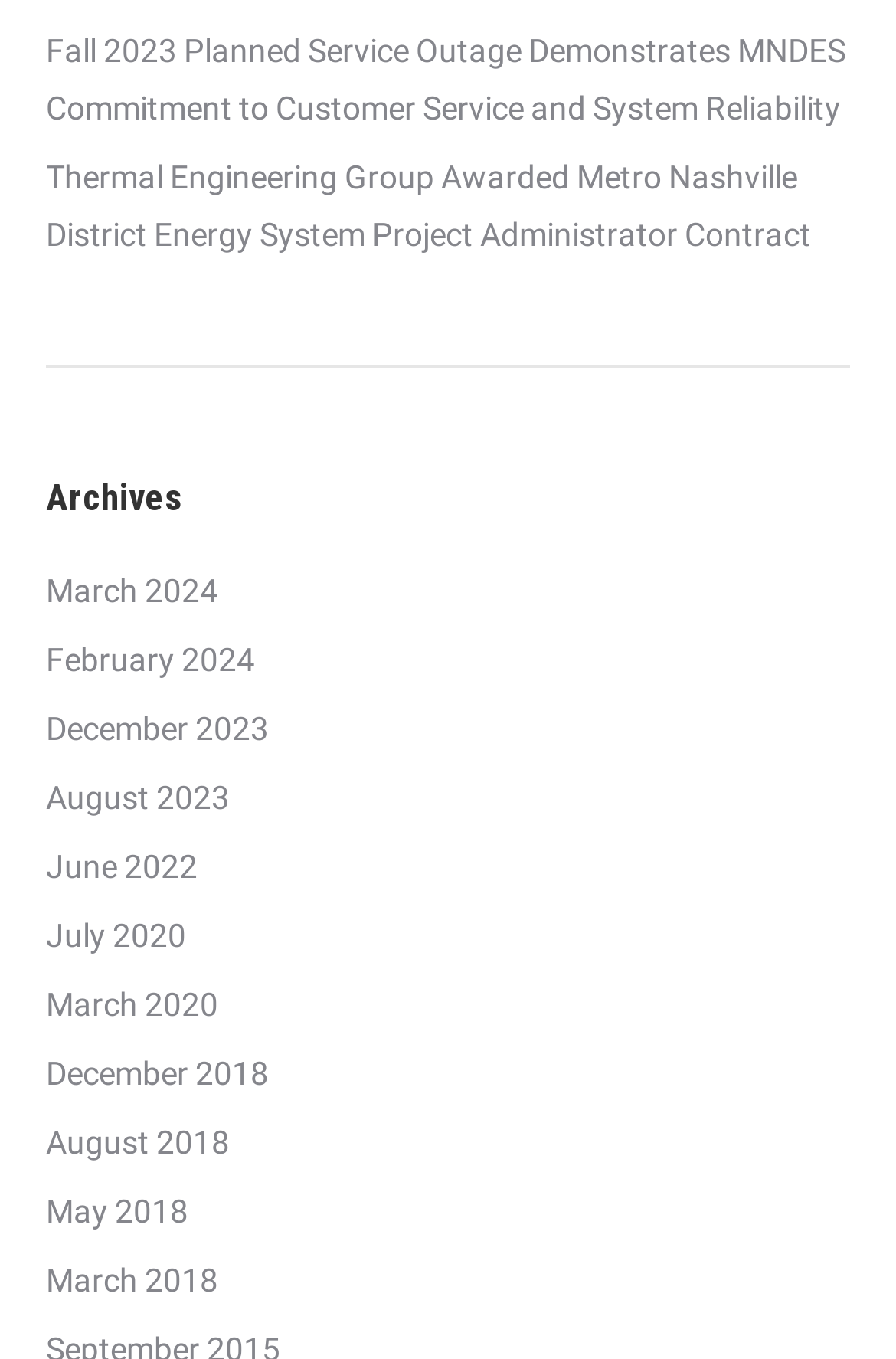Determine the bounding box coordinates for the region that must be clicked to execute the following instruction: "Browse Archives".

[0.051, 0.35, 0.205, 0.382]